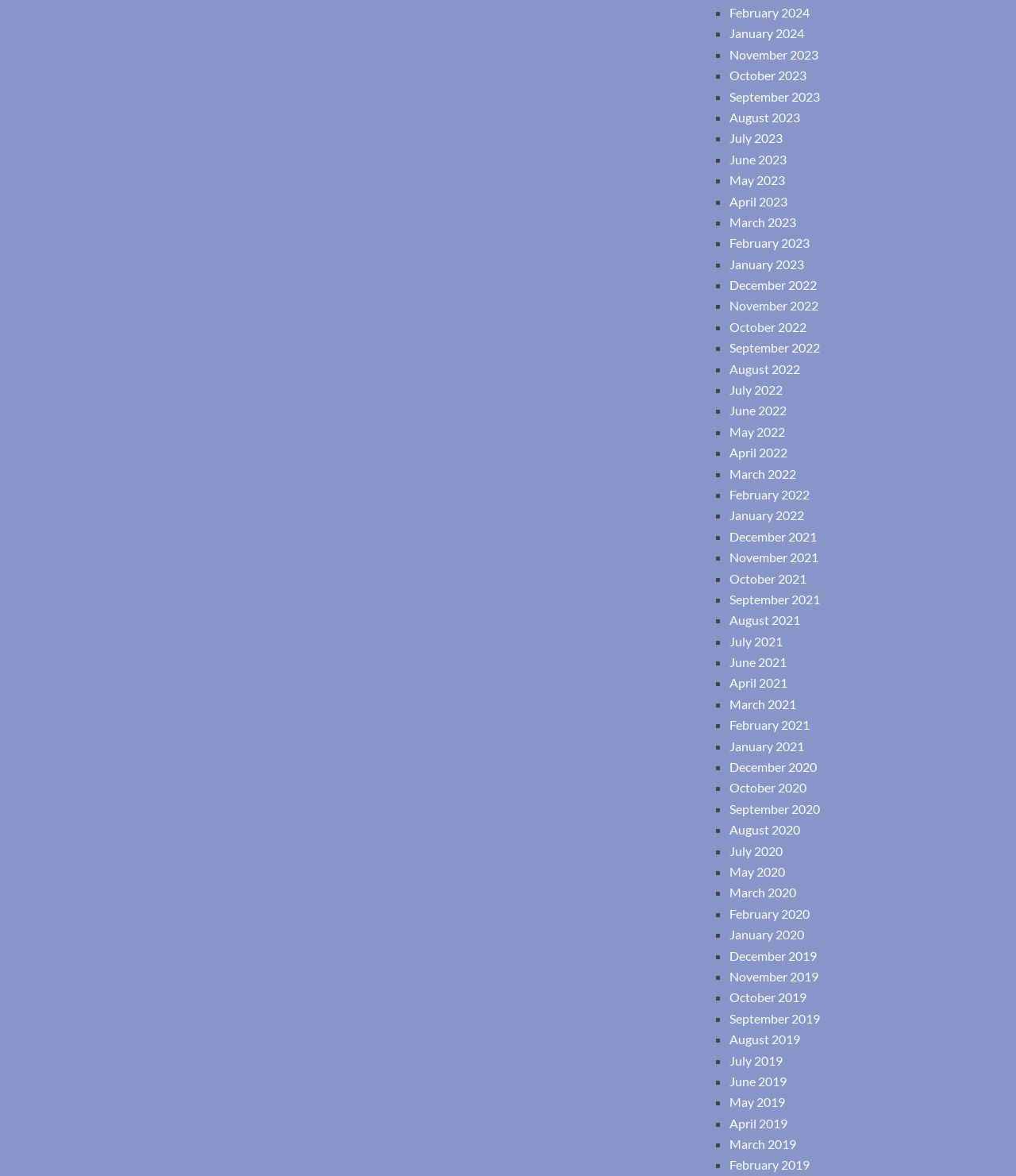Can you specify the bounding box coordinates for the region that should be clicked to fulfill this instruction: "View January 2023".

[0.718, 0.218, 0.791, 0.231]